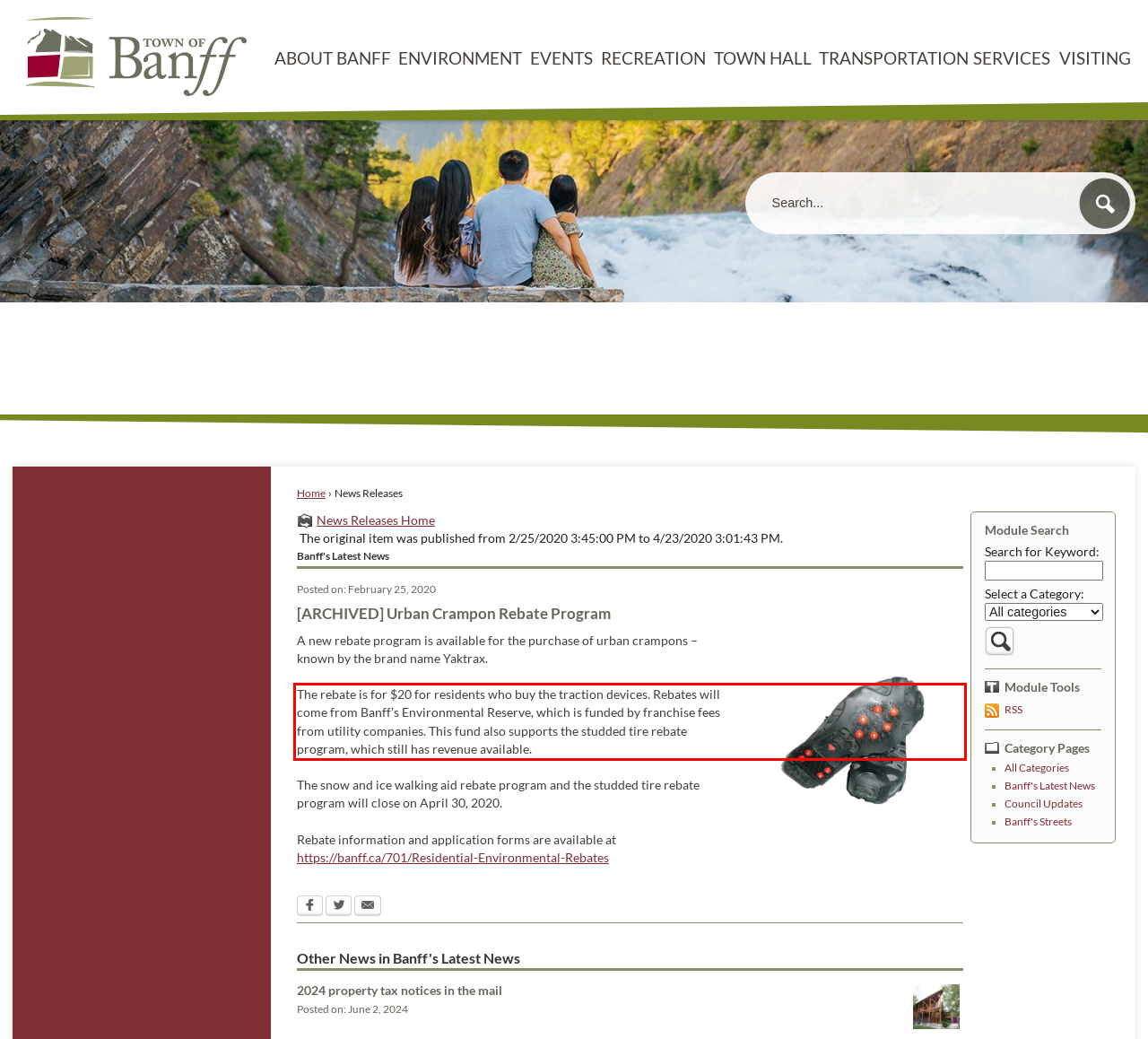You are provided with a screenshot of a webpage that includes a UI element enclosed in a red rectangle. Extract the text content inside this red rectangle.

The rebate is for $20 for residents who buy the traction devices. Rebates will come from Banff’s Environmental Reserve, which is funded by franchise fees from utility companies. This fund also supports the studded tire rebate program, which still has revenue available.